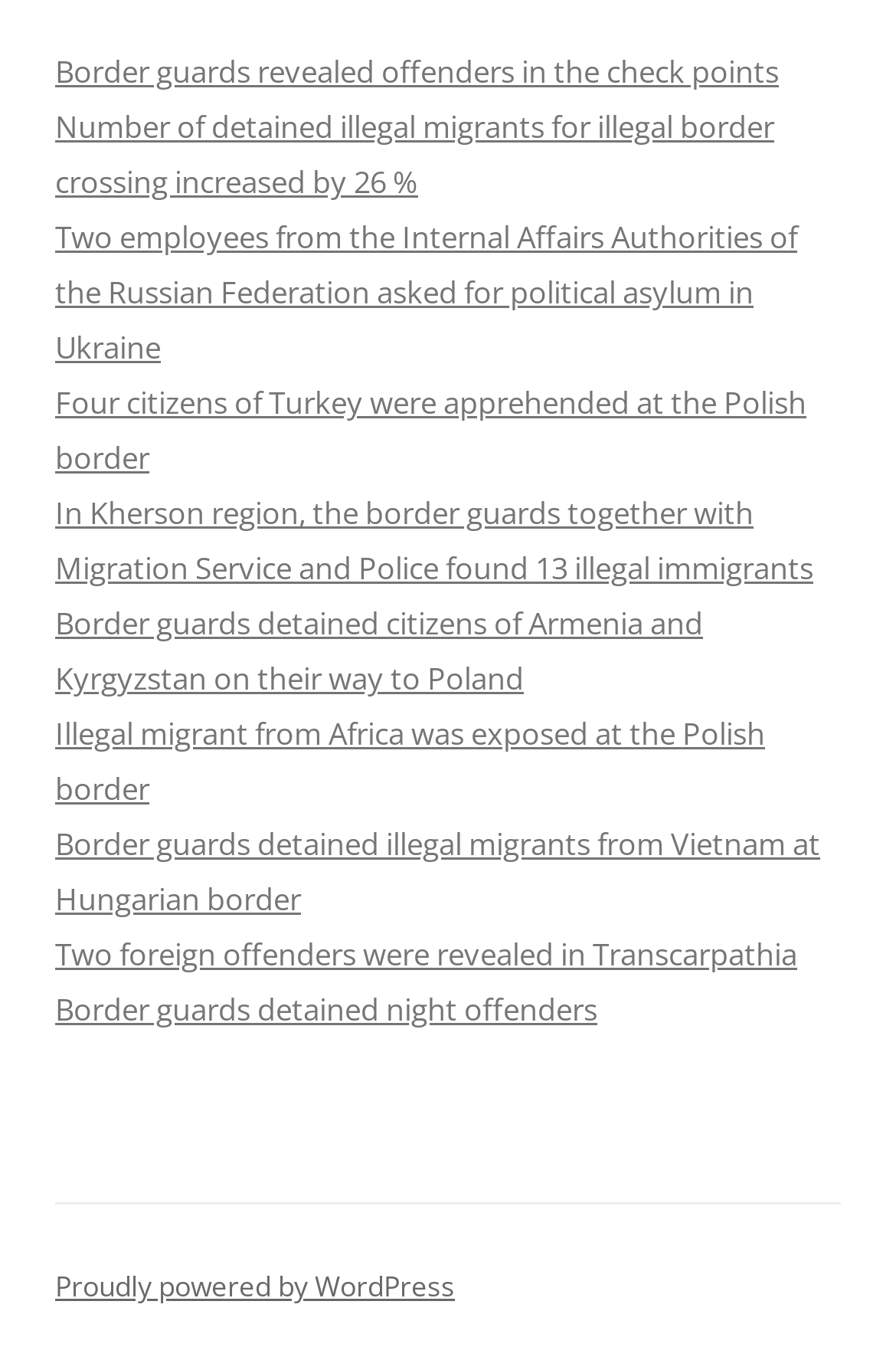Please locate the bounding box coordinates of the element that should be clicked to achieve the given instruction: "View article about detained illegal migrants for illegal border crossing".

[0.062, 0.078, 0.864, 0.148]